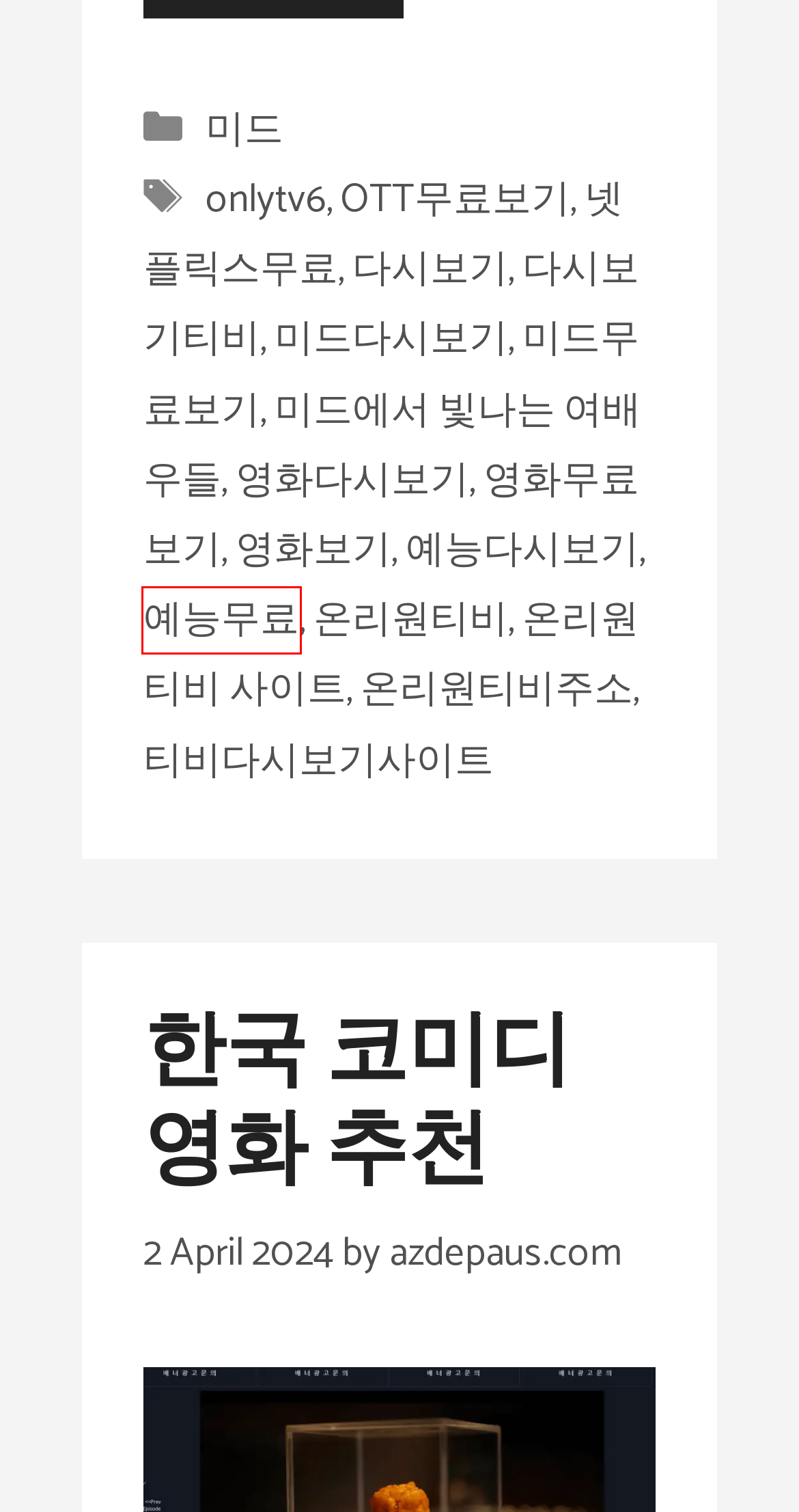You have a screenshot of a webpage with a red bounding box around a UI element. Determine which webpage description best matches the new webpage that results from clicking the element in the bounding box. Here are the candidates:
A. 한국 코미디 영화 추천 - Azdepaus Clube Festa
B. 예능무료 Archives - Azdepaus Clube Festa
C. 넷플릭스무료 Archives - Azdepaus Clube Festa
D. 예능다시보기 Archives - Azdepaus Clube Festa
E. 온리원티비 사이트 Archives - Azdepaus Clube Festa
F. OTT무료보기 Archives - Azdepaus Clube Festa
G. 티비다시보기사이트 Archives - Azdepaus Clube Festa
H. 다시보기티비 Archives - Azdepaus Clube Festa

B